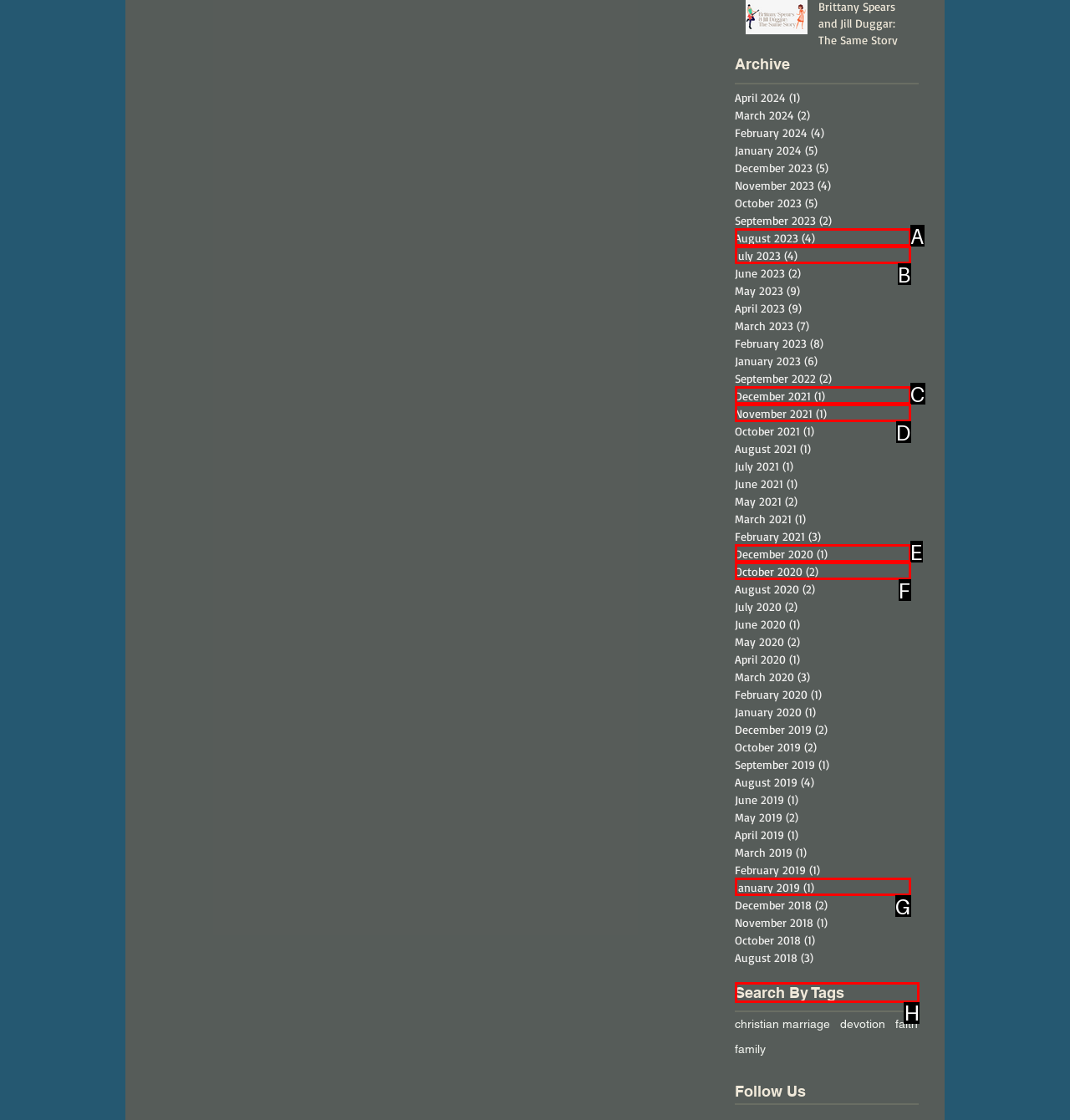What letter corresponds to the UI element to complete this task: Search by tags
Answer directly with the letter.

H